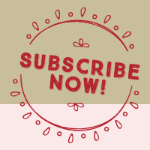What are the dominant colors in the background?
Using the image as a reference, give an elaborate response to the question.

The caption describes the background as contrasting a soft beige with a blush pink base, creating a warm and inviting atmosphere.